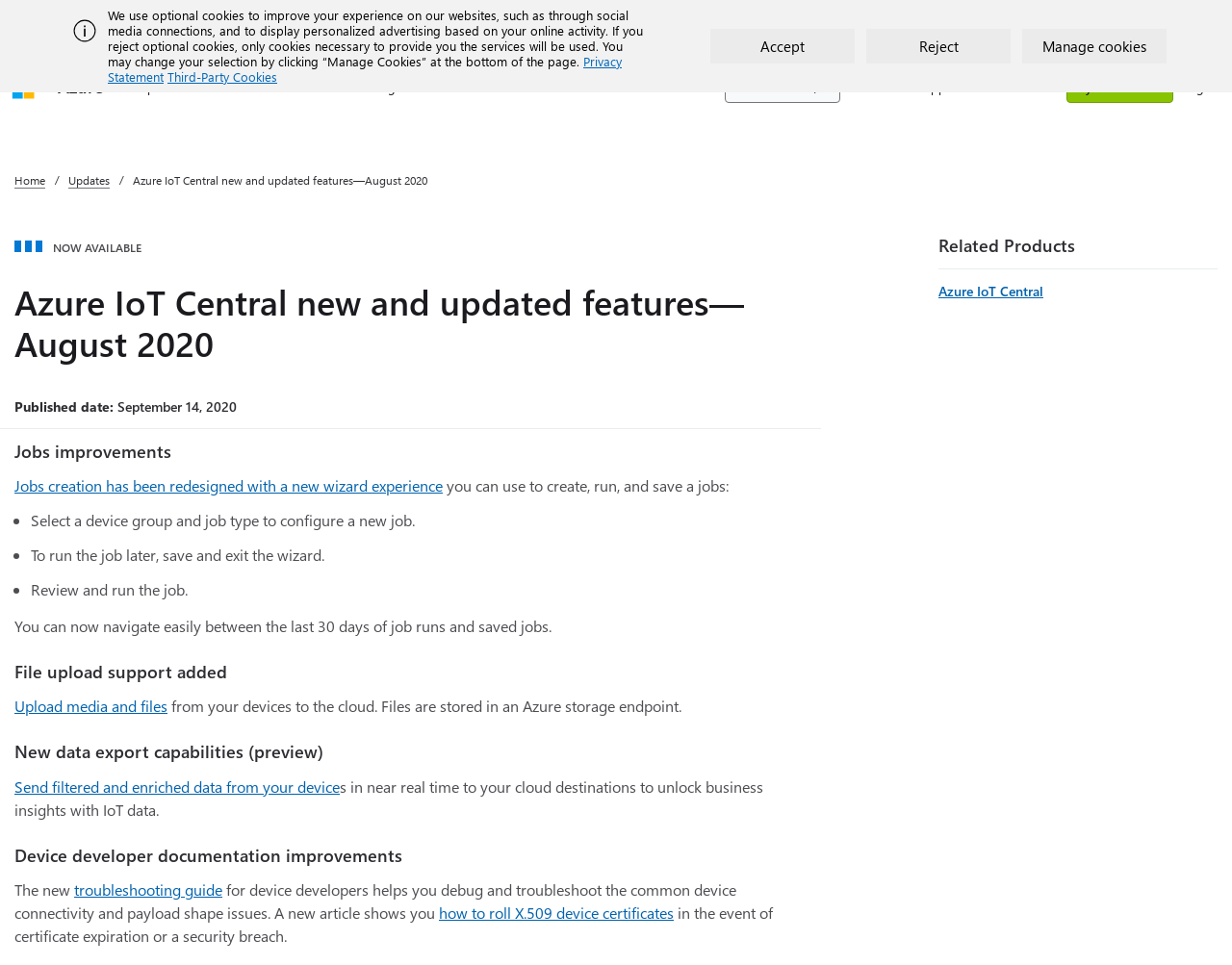Can you pinpoint the bounding box coordinates for the clickable element required for this instruction: "Learn more about Azure IoT Central"? The coordinates should be four float numbers between 0 and 1, i.e., [left, top, right, bottom].

[0.762, 0.293, 0.847, 0.311]